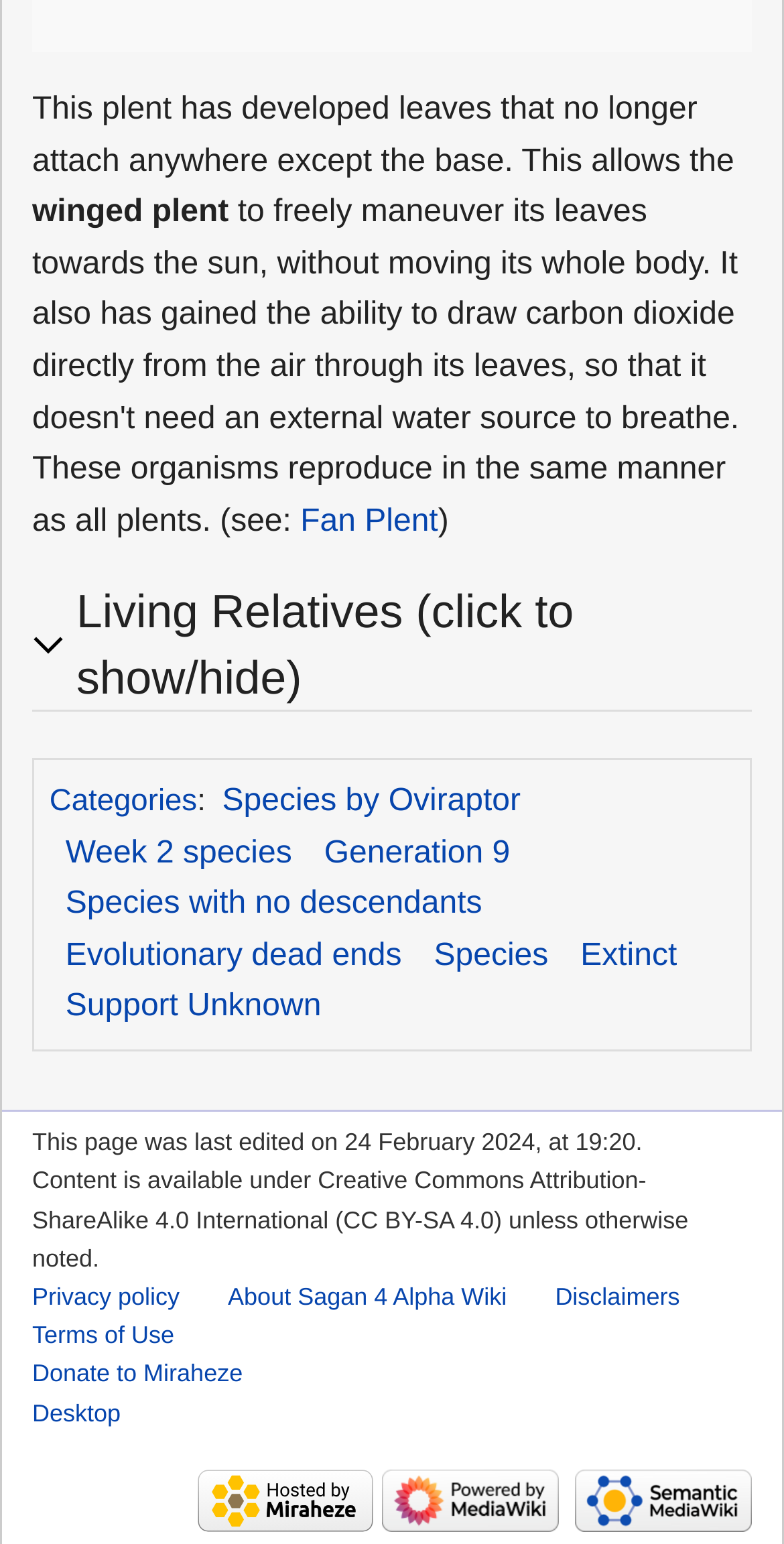Show the bounding box coordinates for the element that needs to be clicked to execute the following instruction: "View Species by Oviraptor". Provide the coordinates in the form of four float numbers between 0 and 1, i.e., [left, top, right, bottom].

[0.283, 0.508, 0.664, 0.53]